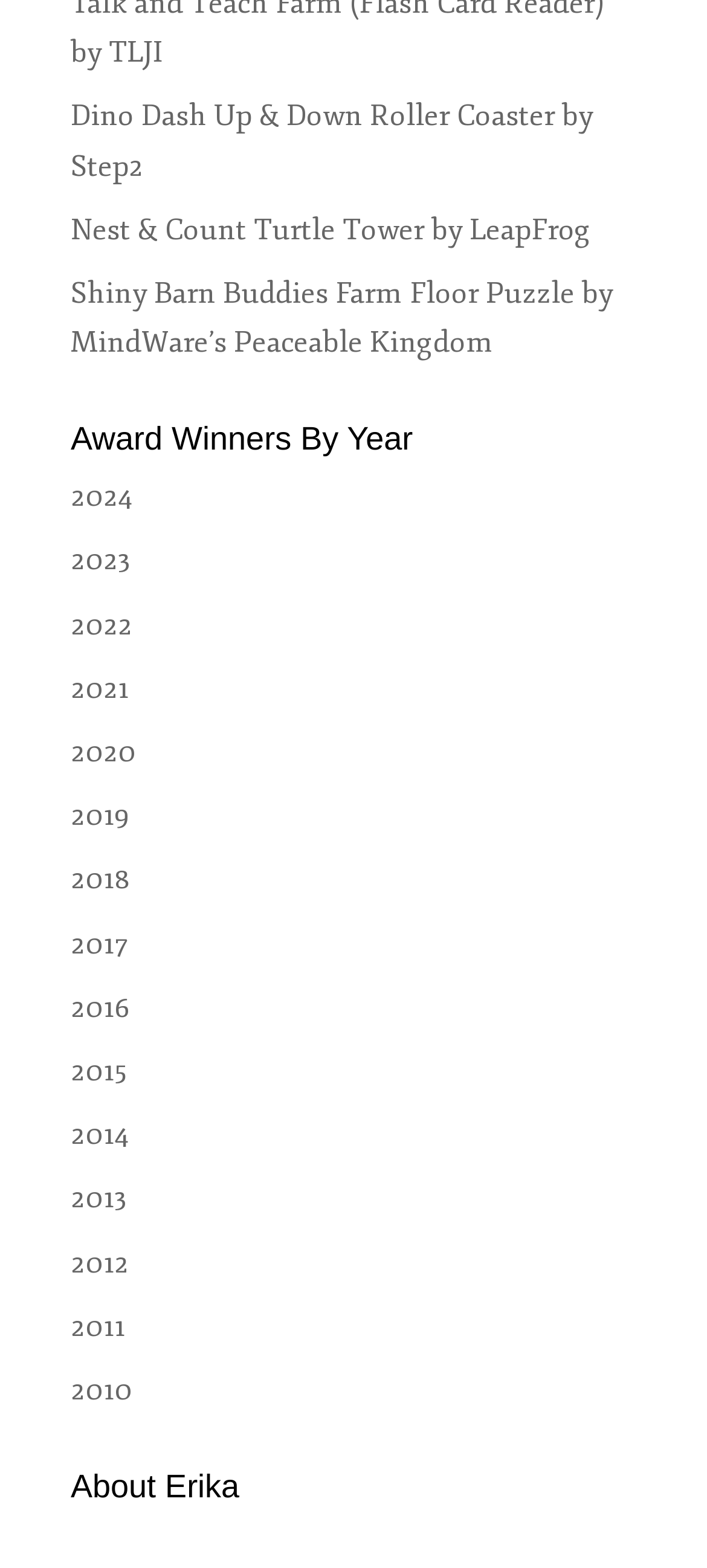Review the image closely and give a comprehensive answer to the question: What is the year range of award winners listed?

The webpage lists links to award winners by year, starting from 2010 and going up to 2024, indicating the year range of award winners listed.